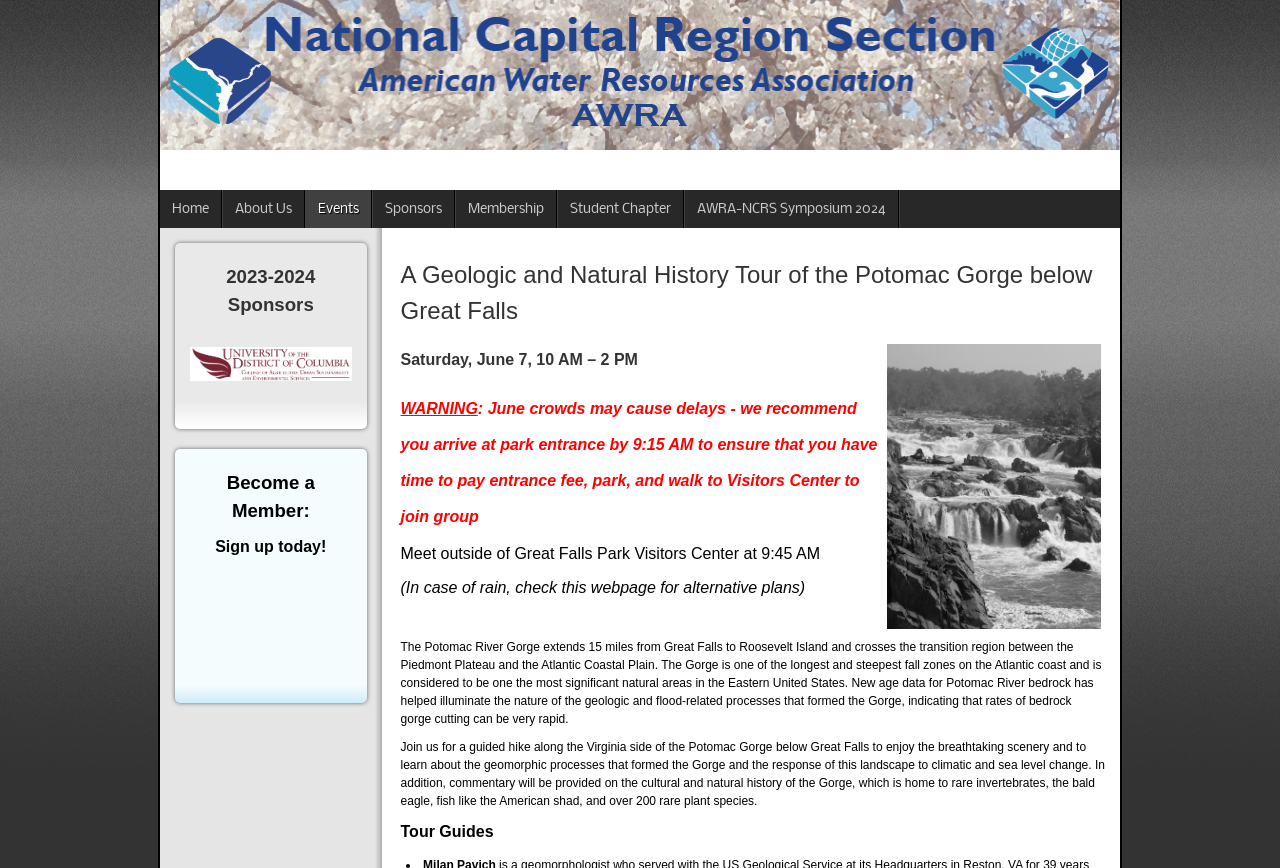Find and indicate the bounding box coordinates of the region you should select to follow the given instruction: "Check the sponsors".

[0.291, 0.219, 0.355, 0.262]